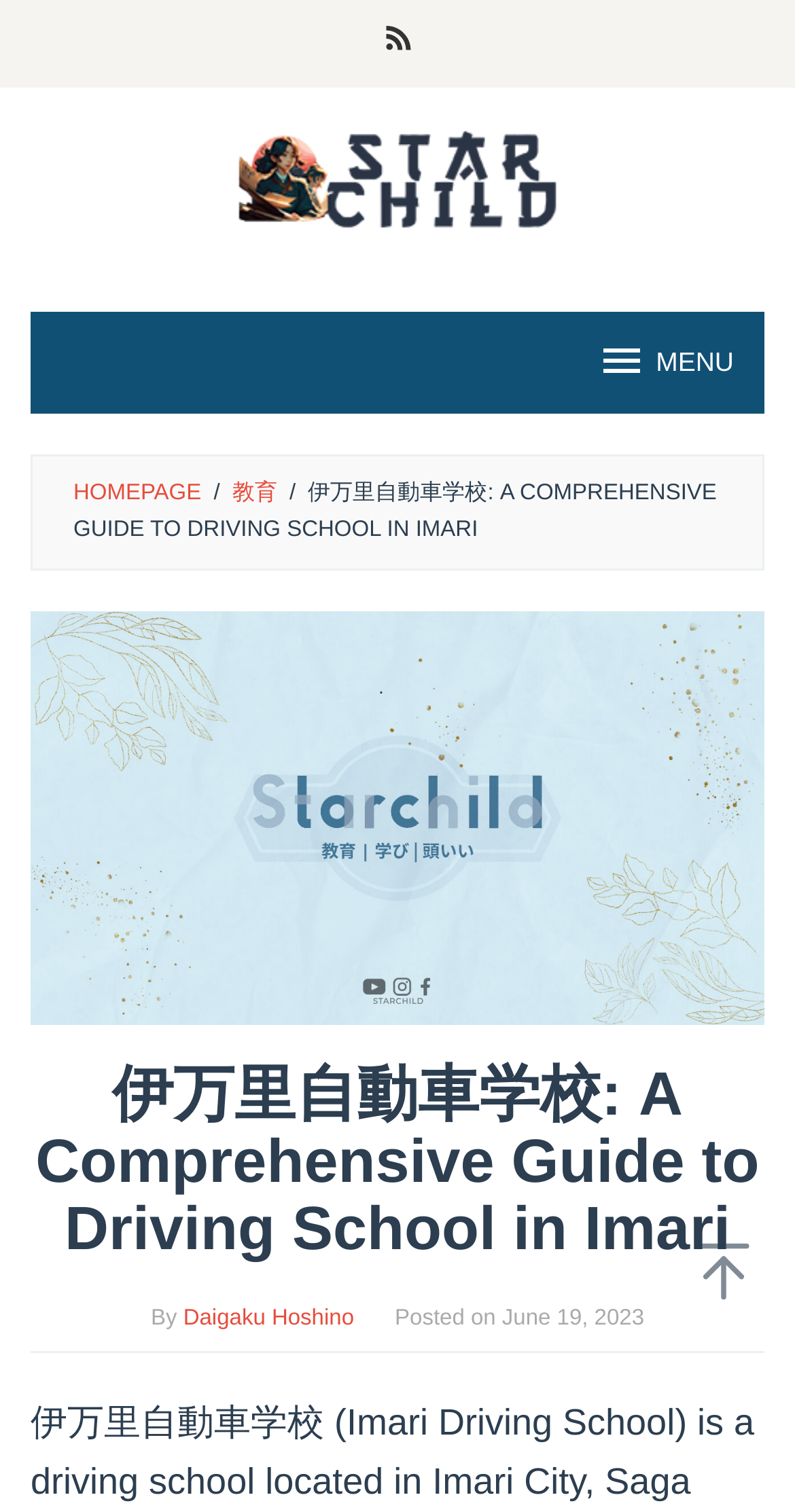Produce a meticulous description of the webpage.

The webpage is about 伊万里自動車学校 (Imari Driving School) located in Imari City, Saga Prefecture, Japan. At the top left, there is a link to the RSS feed and a link to the website's homepage, "Starchild.fm", accompanied by an image of the website's logo. To the right of these links, there is a "MENU" link.

Below these top links, there is a horizontal navigation menu with links to "HOMEPAGE", a slash separator, and a link to "教育" (education). Next to this menu, there is a large heading that reads "伊万里自動車学校: A COMPREHENSIVE GUIDE TO DRIVING SCHOOL IN IMARI".

Below the heading, there is a large figure that takes up most of the page's width, containing an image. Underneath the image, there is a subheading with the same title as the main heading, followed by the author's name, "Daigaku Hoshino", and the date "June 19, 2023".